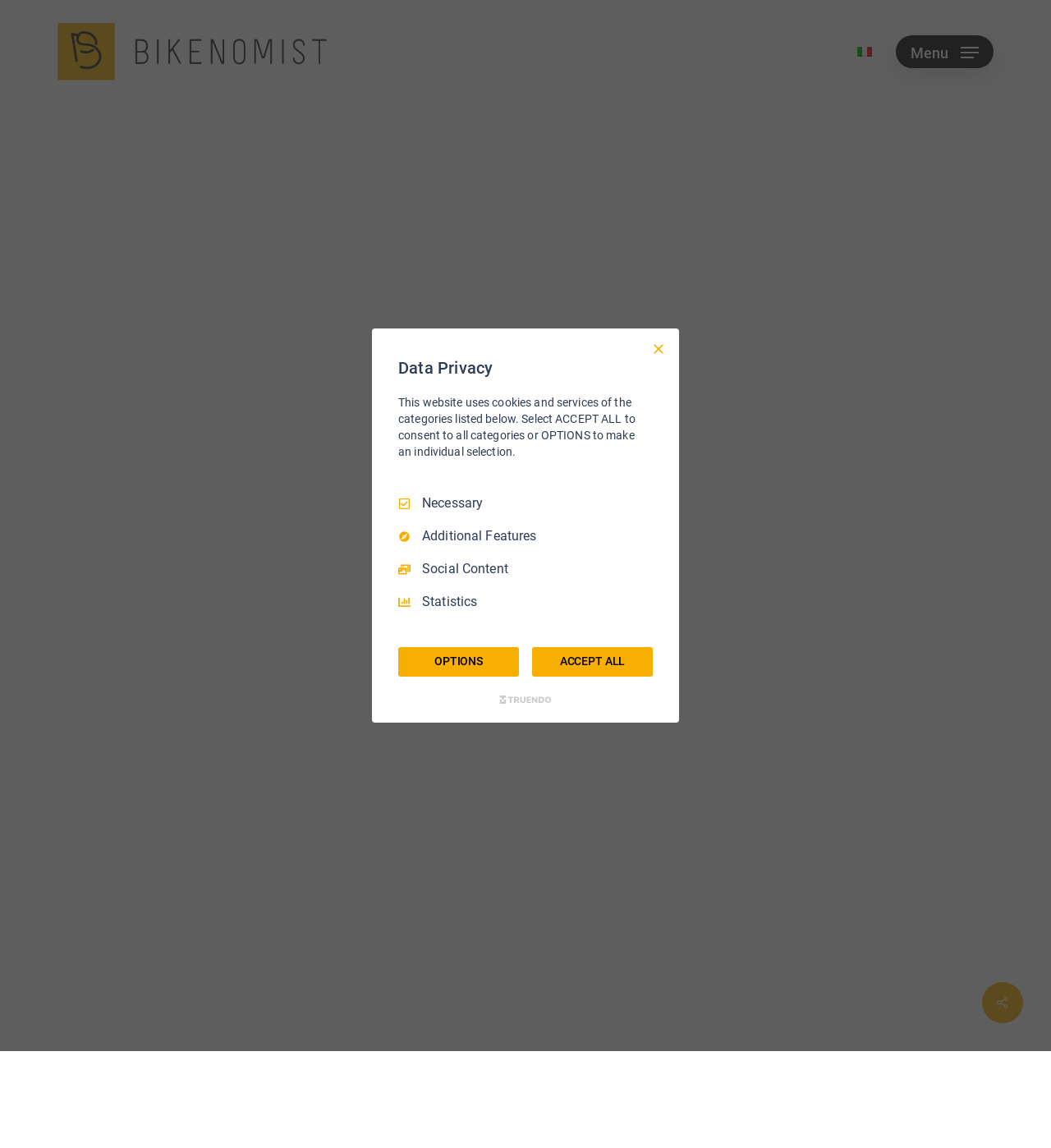Locate the bounding box coordinates of the clickable region necessary to complete the following instruction: "Read the blog". Provide the coordinates in the format of four float numbers between 0 and 1, i.e., [left, top, right, bottom].

[0.148, 0.146, 0.195, 0.168]